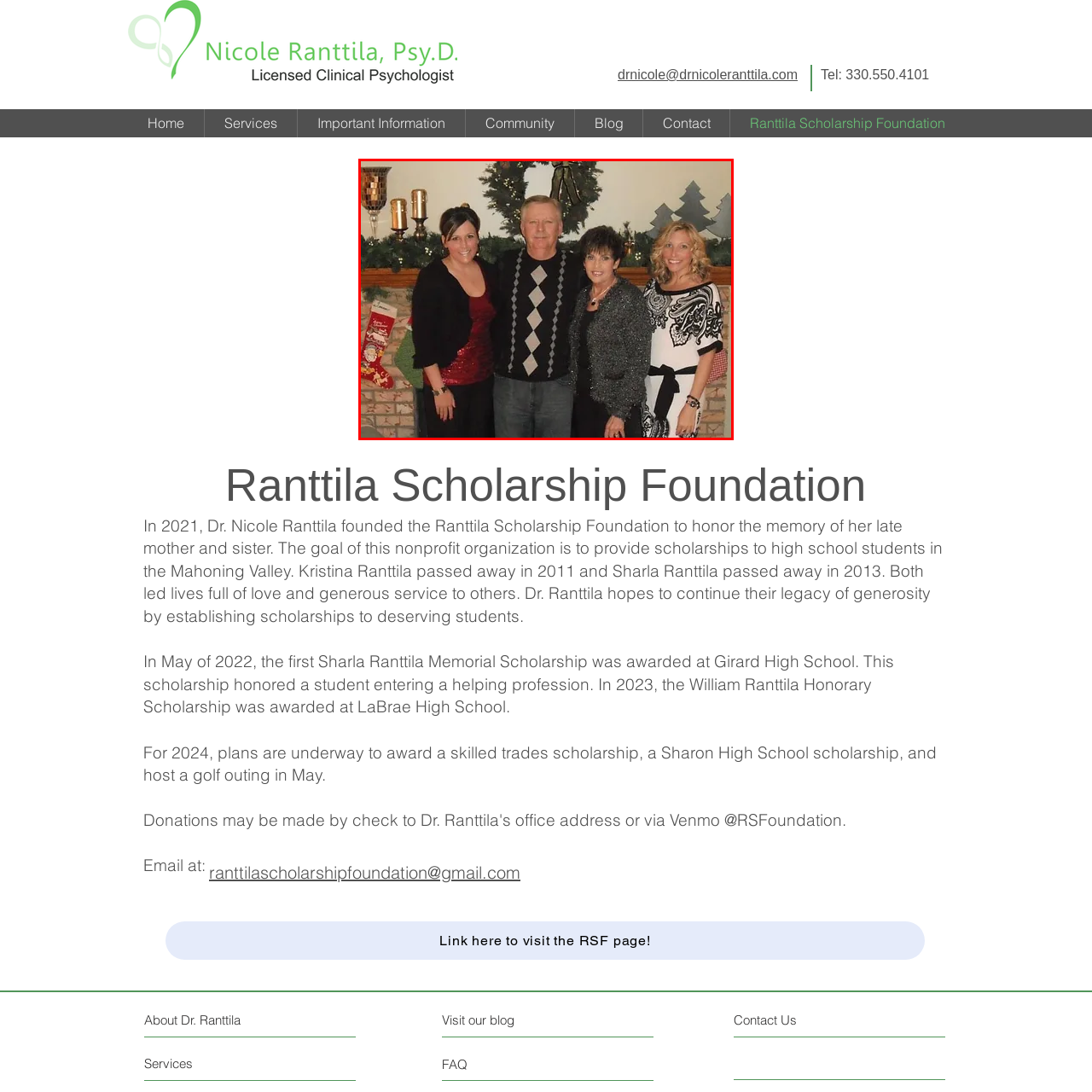Generate a detailed description of the content found inside the red-outlined section of the image.

The image depicts a warm family gathering, likely during a festive season, set against a beautifully decorated backdrop. In the center stands a man wearing a black and gray argyle sweater, flanked by three women. Each woman showcases her individual style; one wears a red sequined top layered with a black cardigan, while another is elegantly dressed in a sparkly black jacket. The third woman on the right opts for a striking black and white patterned dress. The scene is enriched by holiday decorations, including stockings adorning the fireplace and a wreath hanging above. This heartfelt moment reflects a celebration of family ties, love, and cherished memories.